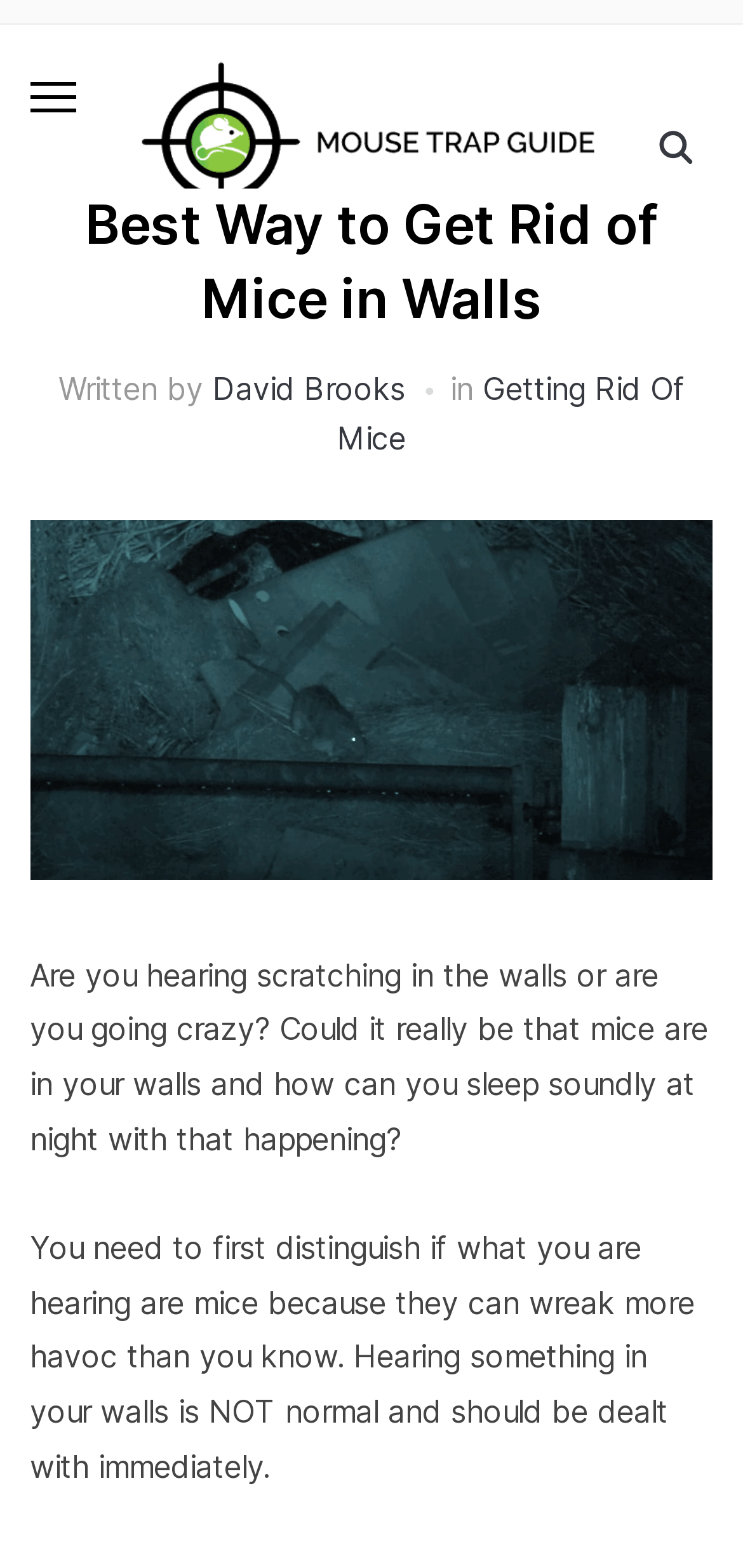Find the bounding box coordinates of the UI element according to this description: "Getting Rid Of Mice".

[0.454, 0.236, 0.921, 0.291]